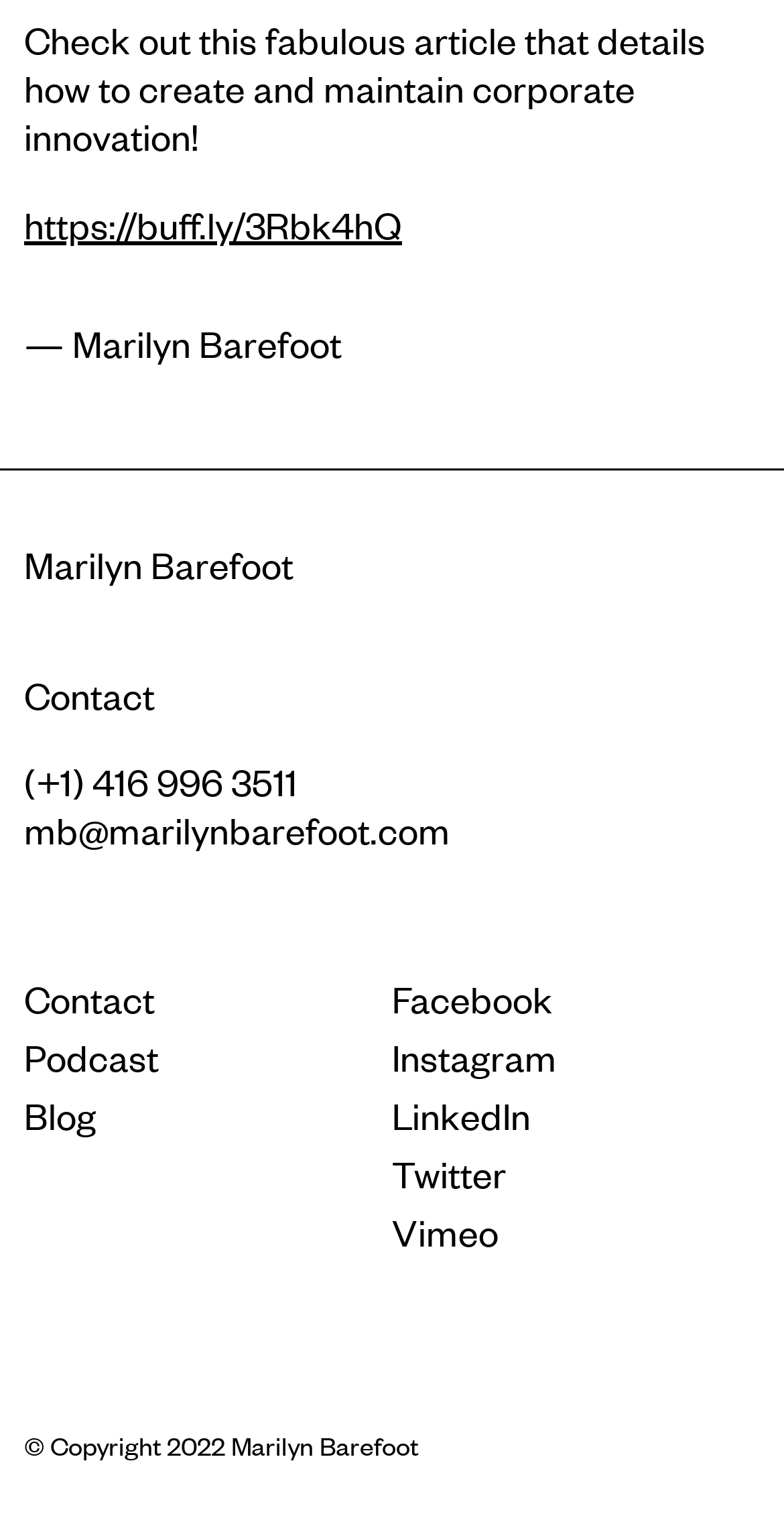Find and indicate the bounding box coordinates of the region you should select to follow the given instruction: "Send an email to Marilyn Barefoot".

[0.031, 0.529, 0.574, 0.563]